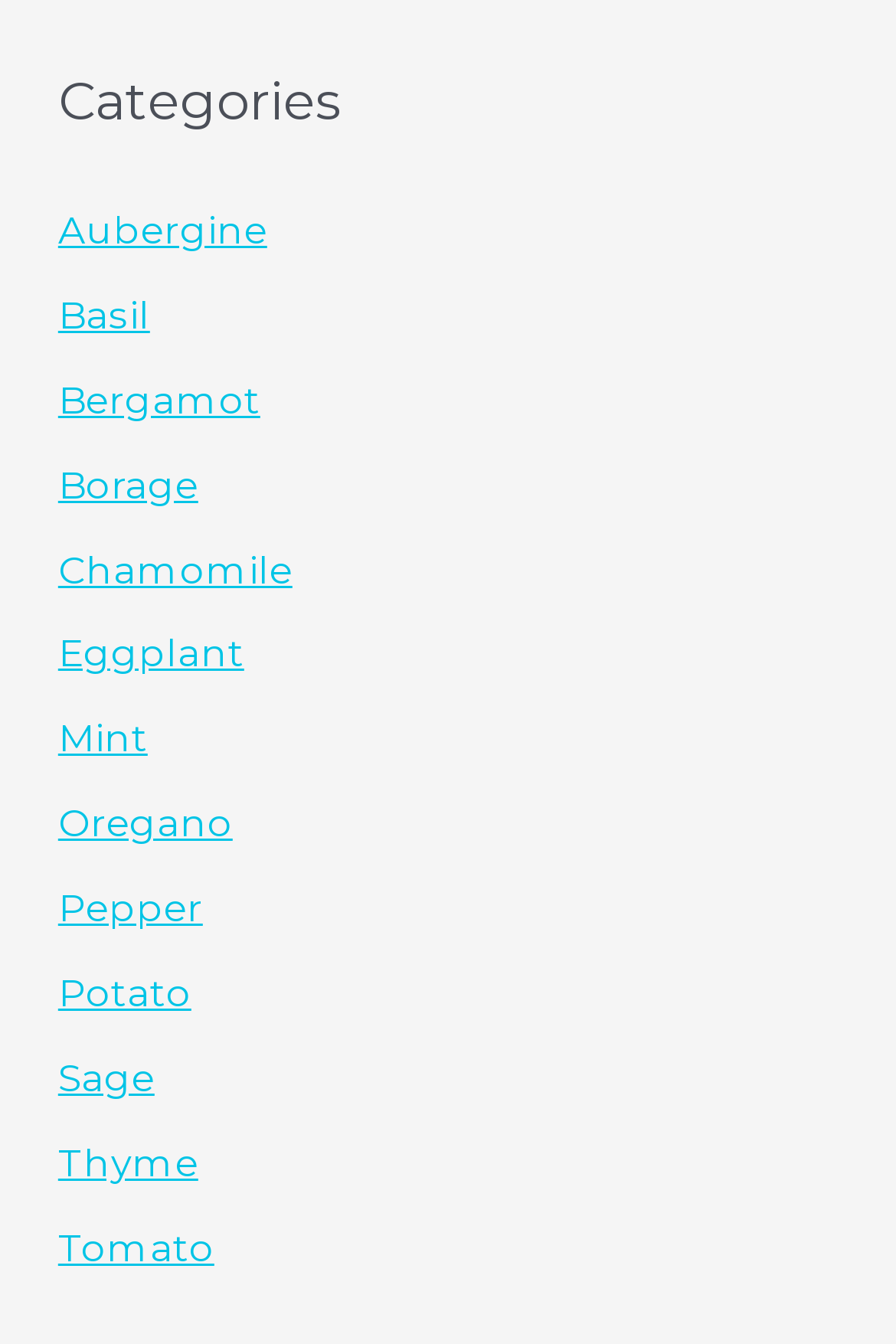Specify the bounding box coordinates of the area to click in order to follow the given instruction: "view Aubergine category."

[0.065, 0.153, 0.298, 0.188]